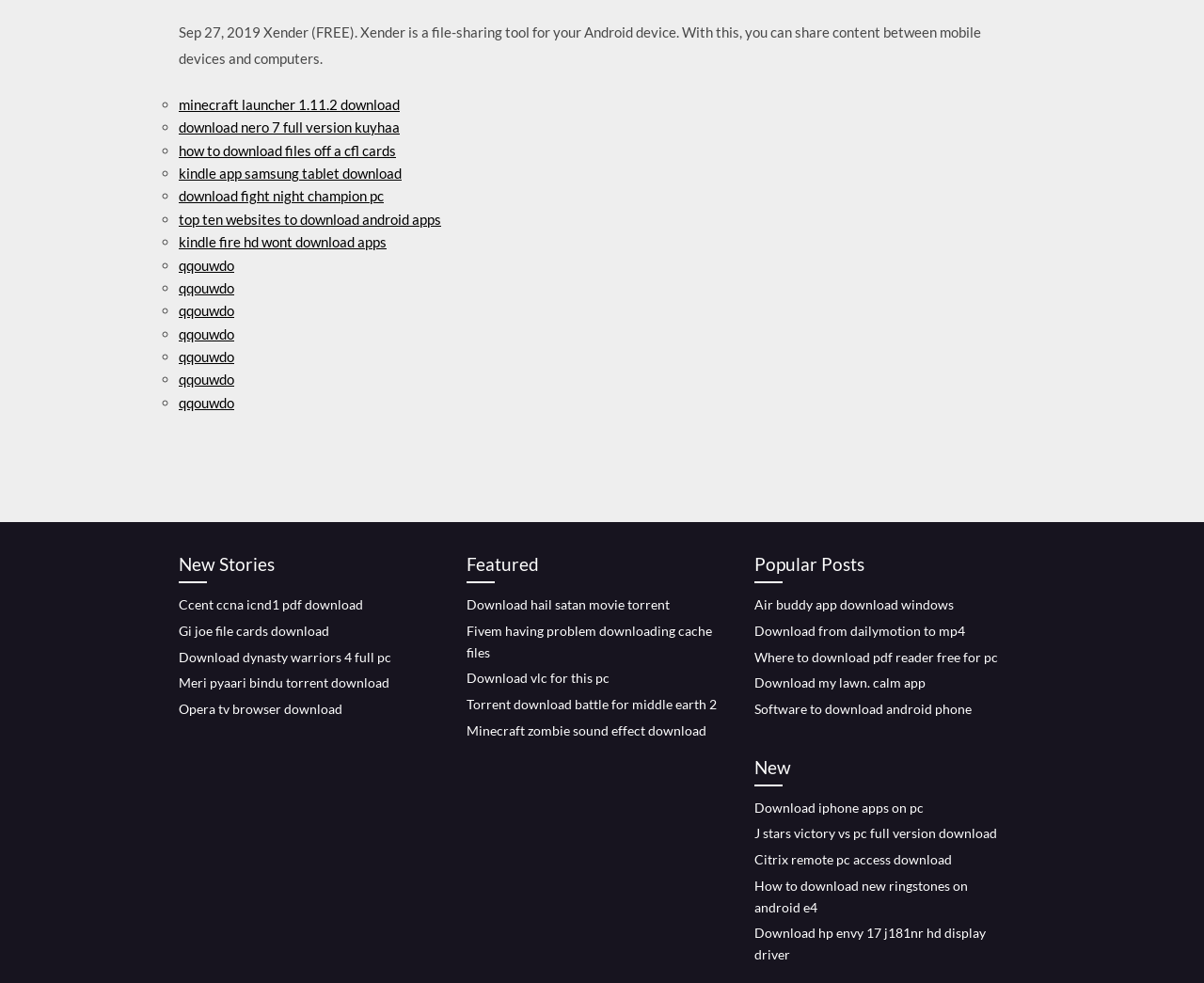Locate the bounding box coordinates of the element that should be clicked to execute the following instruction: "download iphone apps on pc".

[0.627, 0.813, 0.767, 0.829]